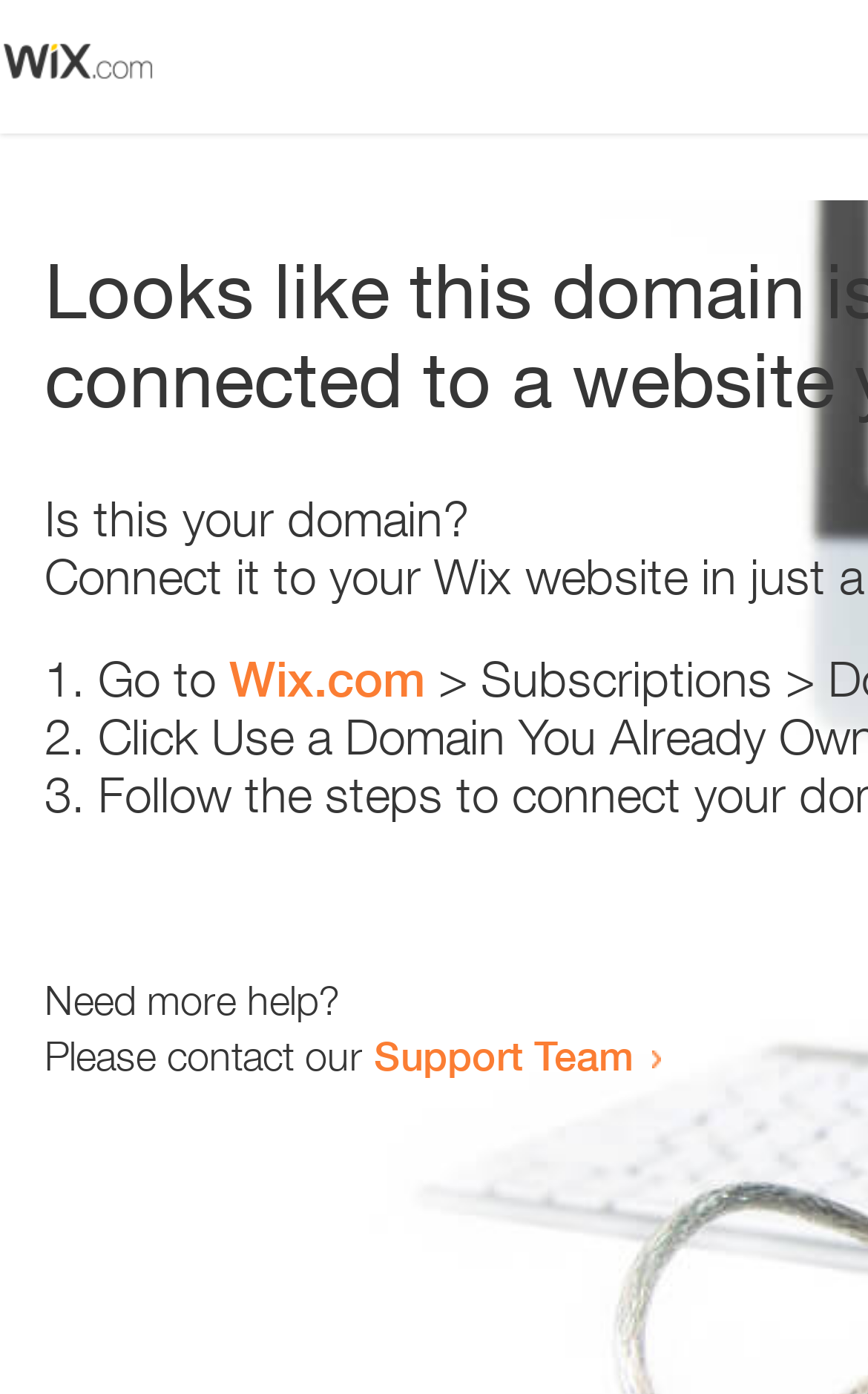Where can I get more help?
Please ensure your answer is as detailed and informative as possible.

The webpage provides a link to the 'Support Team' which implies that users can get more help by contacting them.